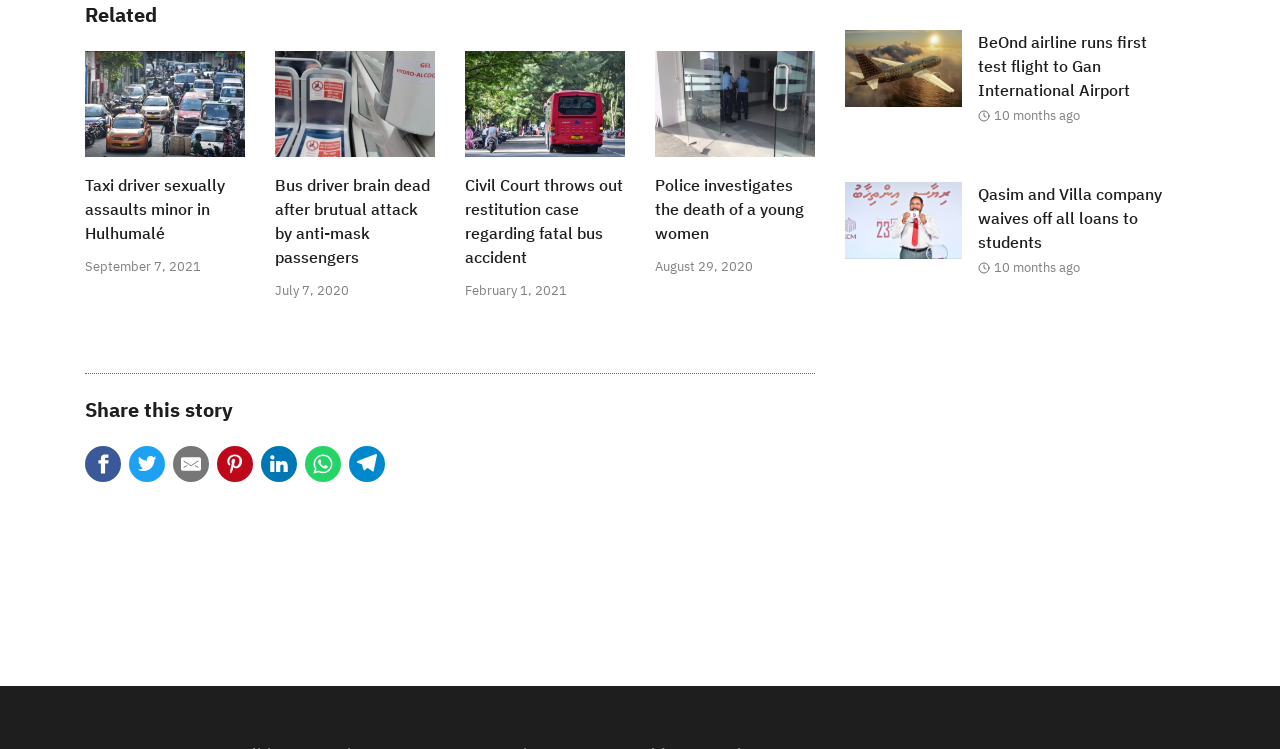Find the bounding box coordinates of the area that needs to be clicked in order to achieve the following instruction: "Click on the link 'BeOnd airline runs first test flight to Gan International Airport'". The coordinates should be specified as four float numbers between 0 and 1, i.e., [left, top, right, bottom].

[0.764, 0.042, 0.896, 0.133]